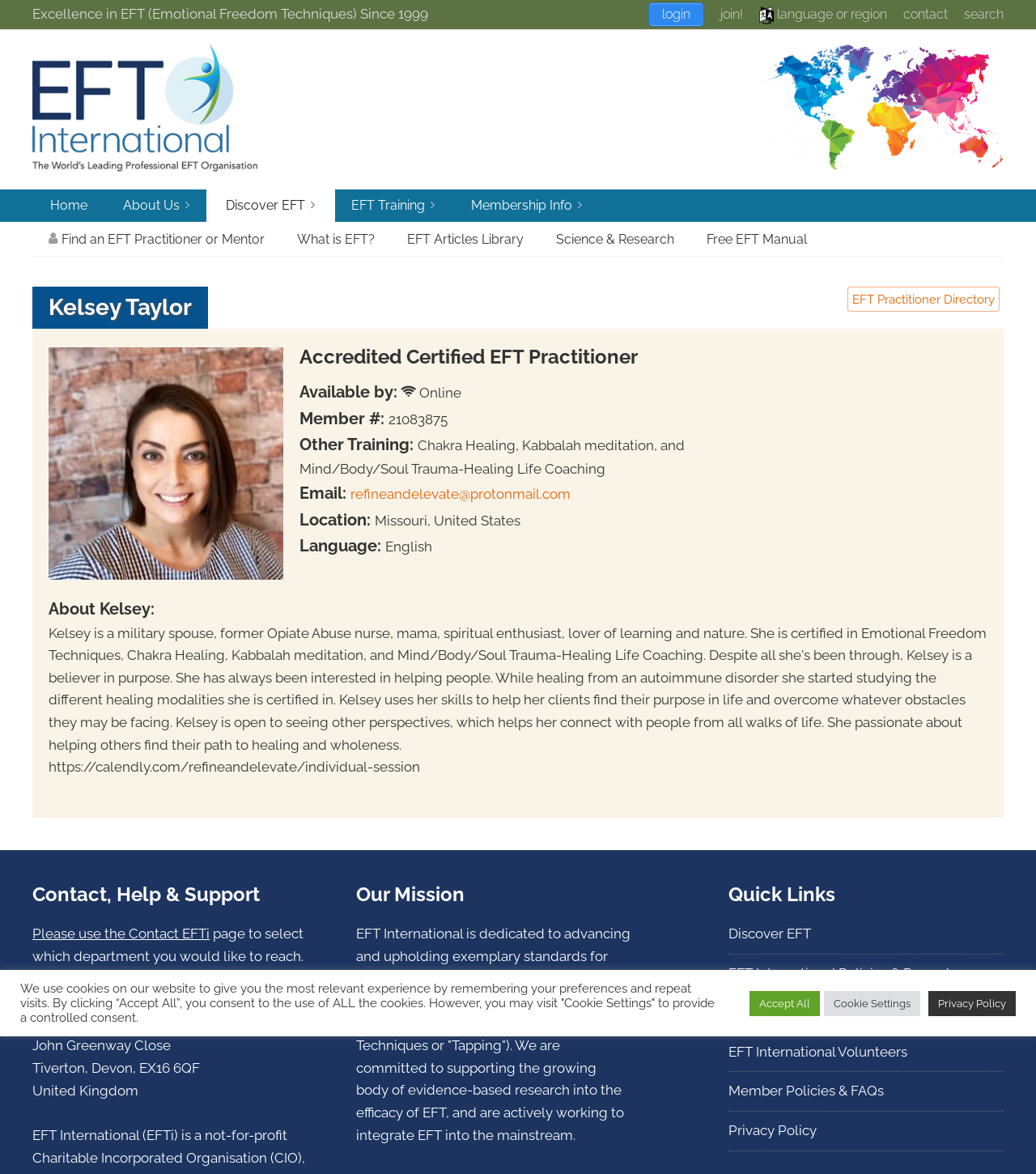Please answer the following question as detailed as possible based on the image: 
What is the purpose of EFT International?

According to the 'Our Mission' section of the webpage, EFT International is dedicated to advancing and upholding exemplary standards for education, training, professional development, and the skillful and ethical application of EFT.